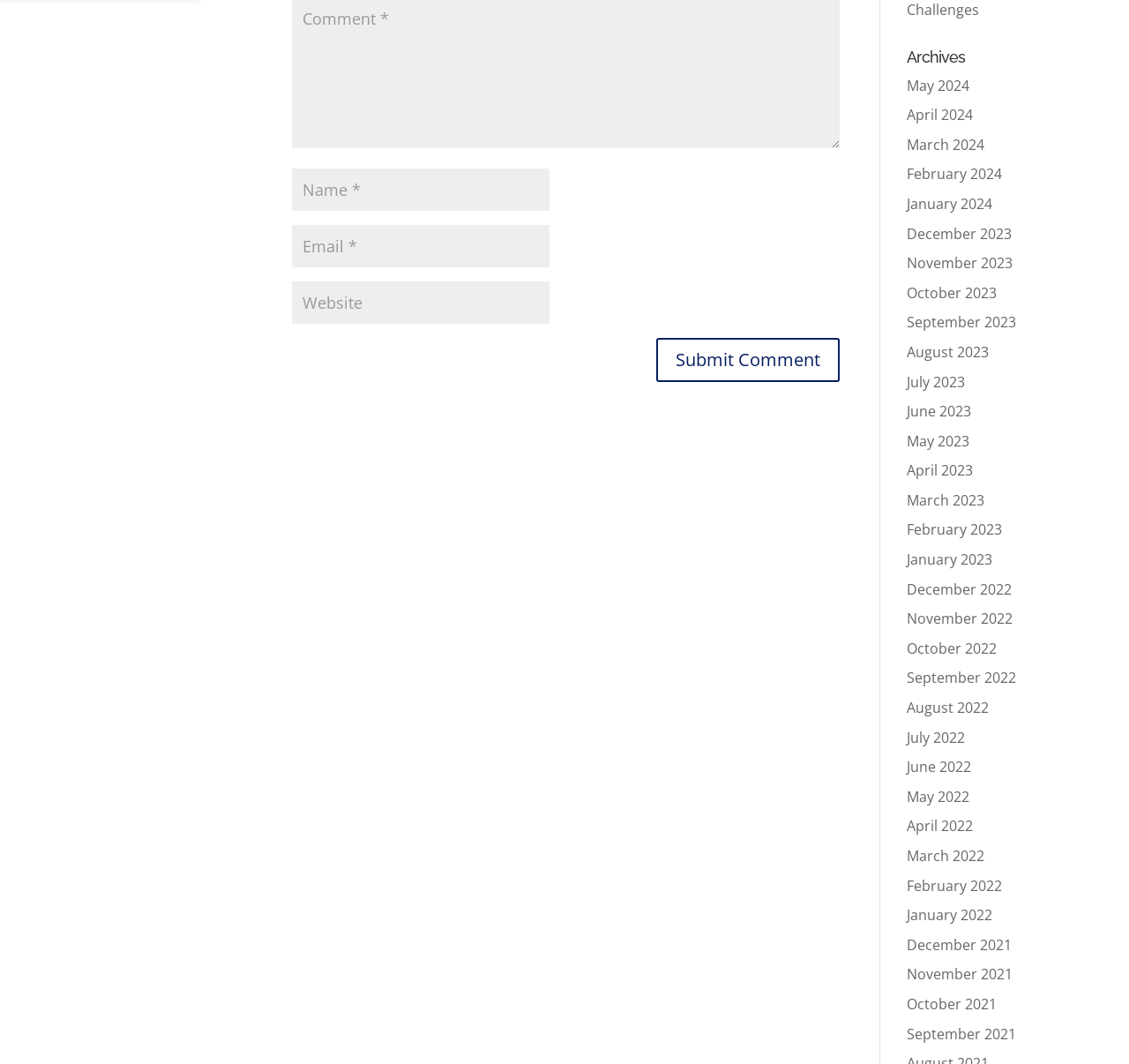How many months are listed in the archives?
Use the image to answer the question with a single word or phrase.

24